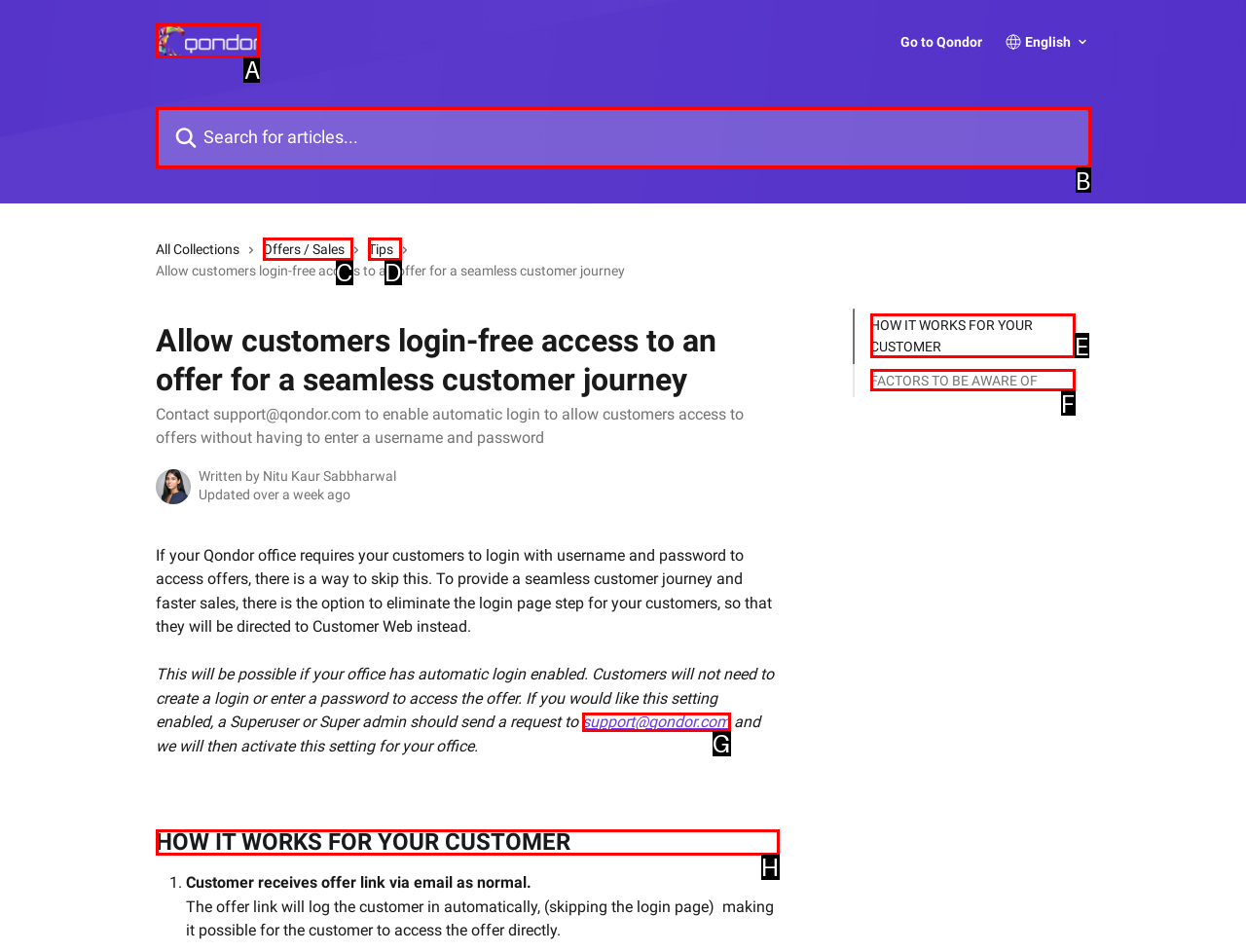Select the appropriate letter to fulfill the given instruction: Read HOW IT WORKS FOR YOUR CUSTOMER
Provide the letter of the correct option directly.

H